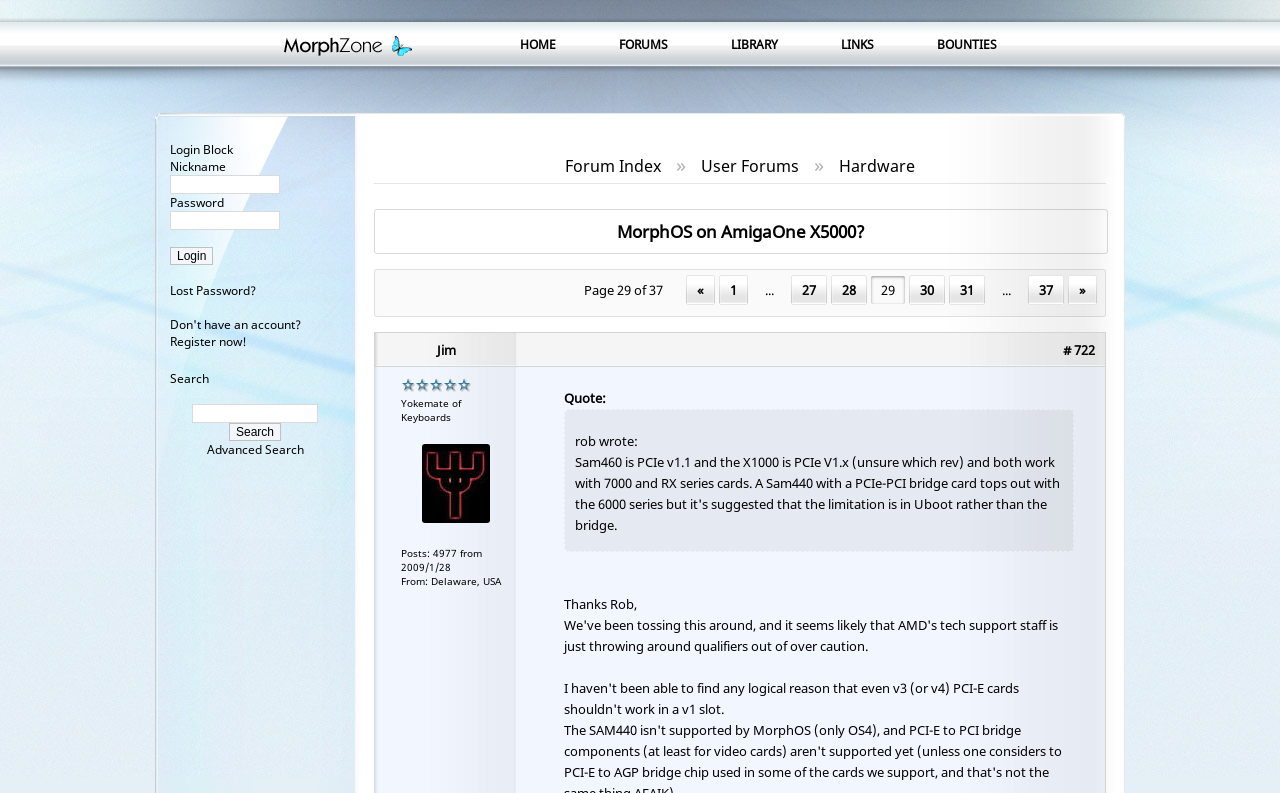Please specify the bounding box coordinates in the format (top-left x, top-left y, bottom-right x, bottom-right y), with all values as floating point numbers between 0 and 1. Identify the bounding box of the UI element described by: MorphOS on AmigaOne X5000?

[0.482, 0.277, 0.676, 0.306]